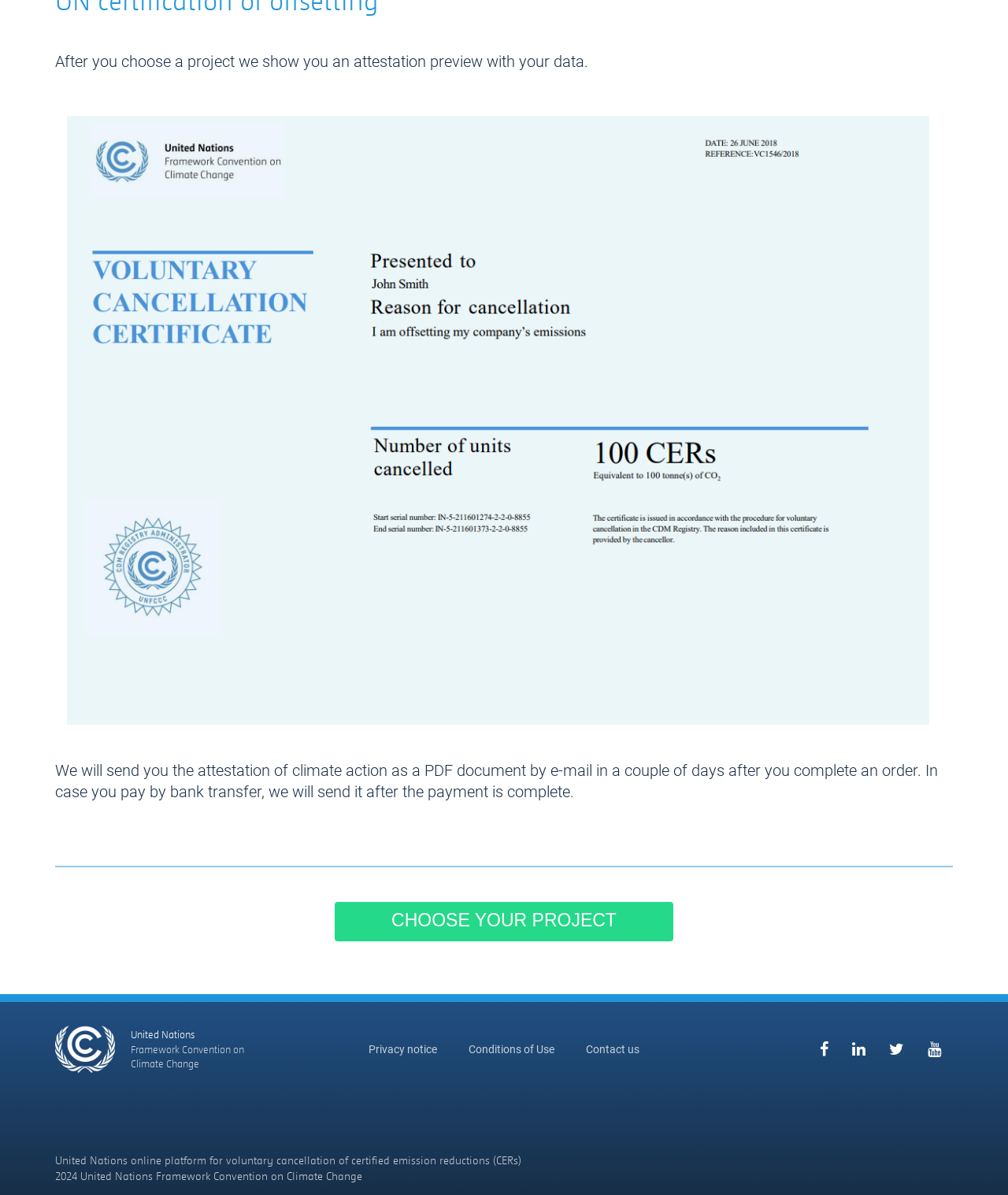Identify the bounding box coordinates for the region to click in order to carry out this instruction: "Contact us". Provide the coordinates using four float numbers between 0 and 1, formatted as [left, top, right, bottom].

[0.581, 0.873, 0.634, 0.883]